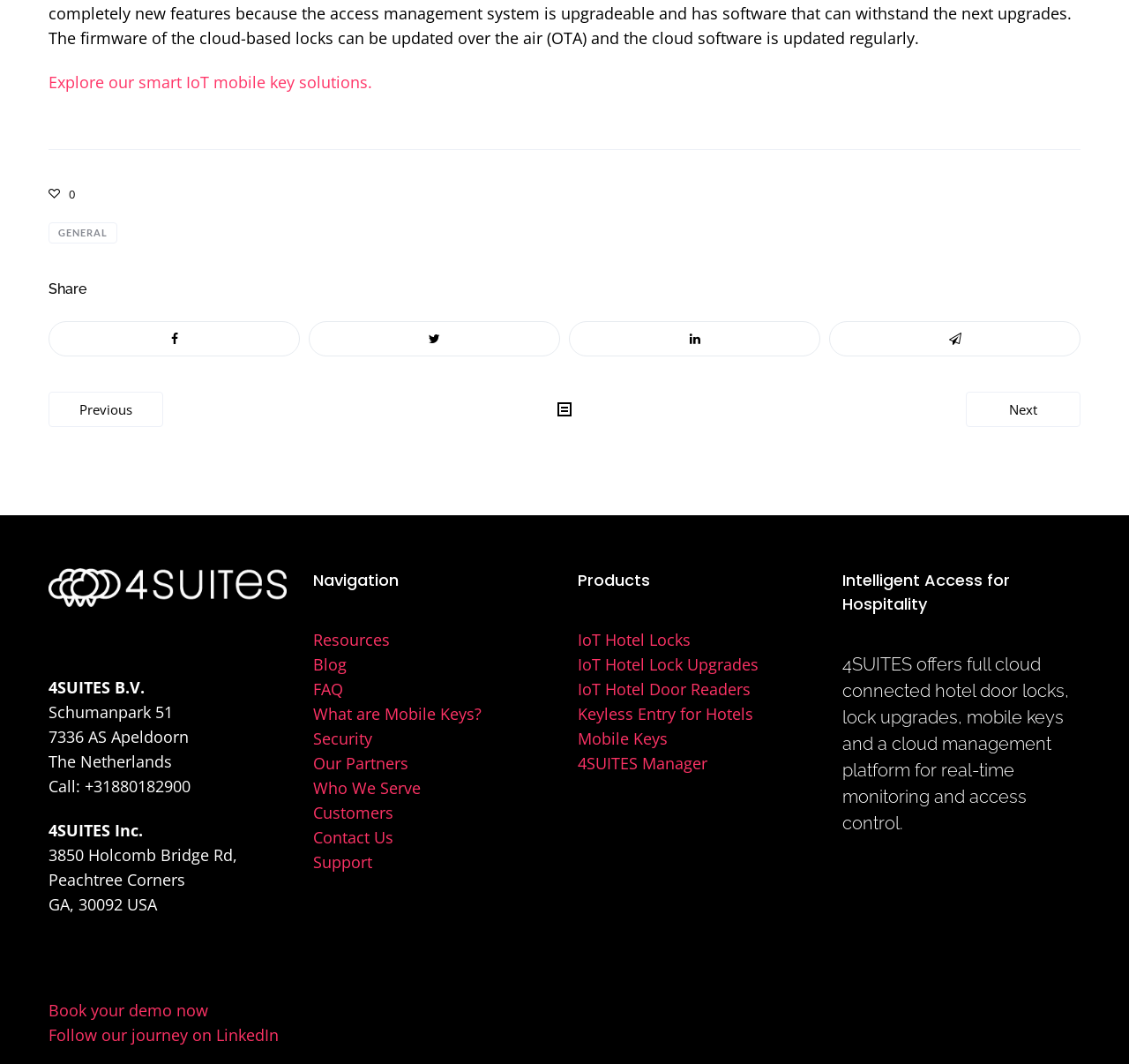Could you find the bounding box coordinates of the clickable area to complete this instruction: "Explore smart IoT mobile key solutions"?

[0.043, 0.067, 0.33, 0.087]